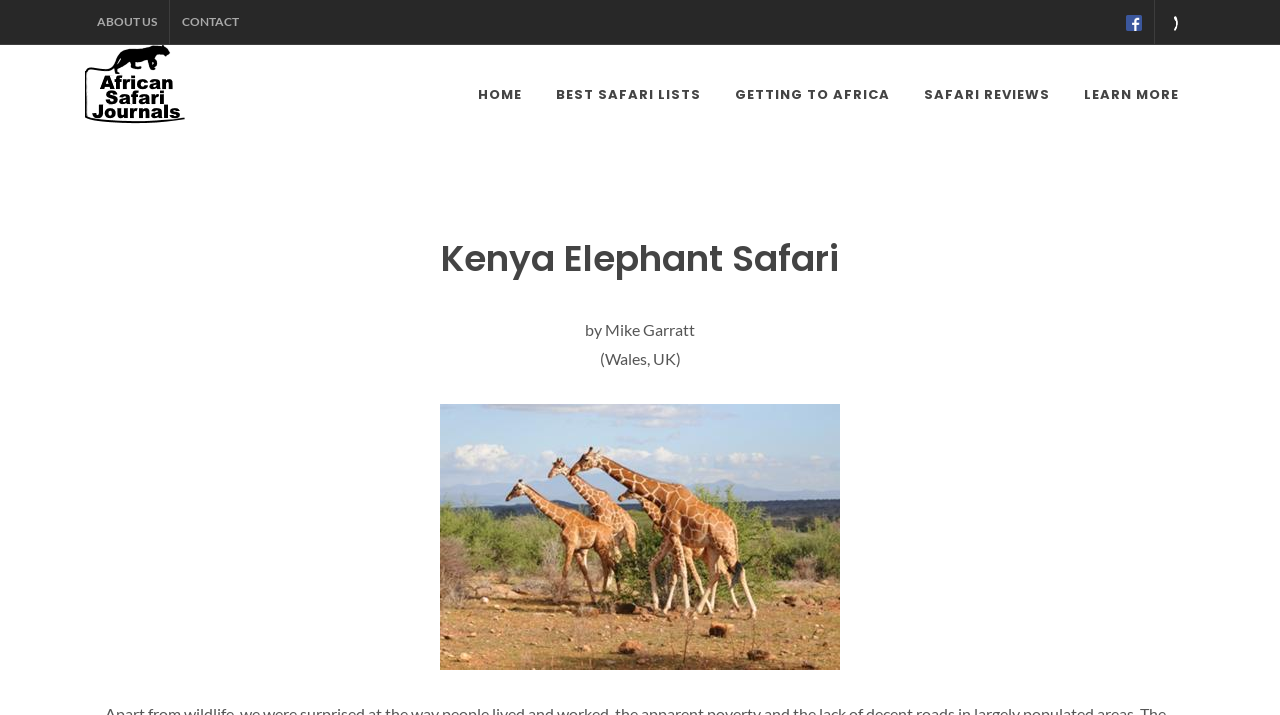Give a concise answer of one word or phrase to the question: 
What is the name of the safari?

Kenya Elephant Safari